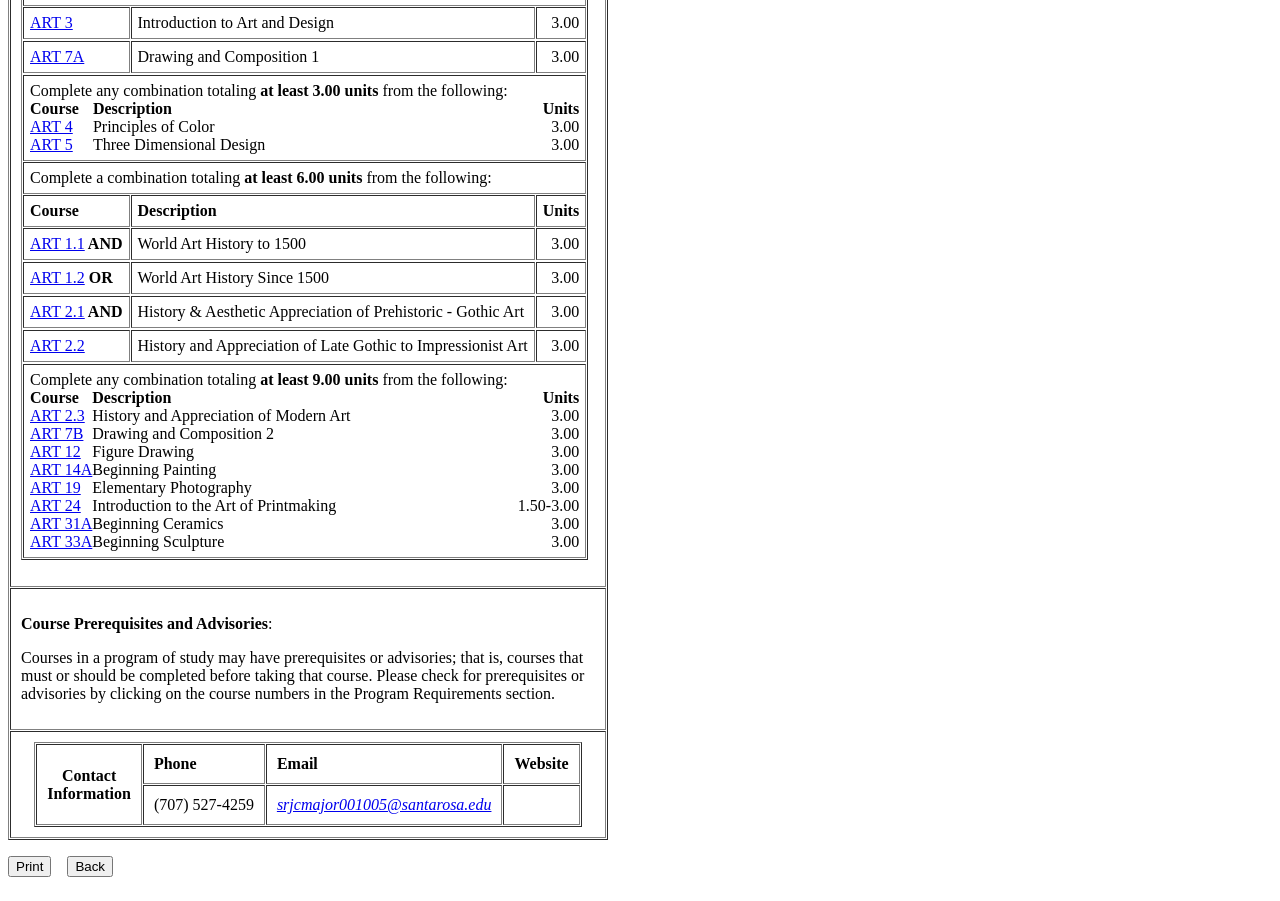Determine the bounding box for the HTML element described here: "ART 24". The coordinates should be given as [left, top, right, bottom] with each number being a float between 0 and 1.

[0.023, 0.552, 0.063, 0.57]